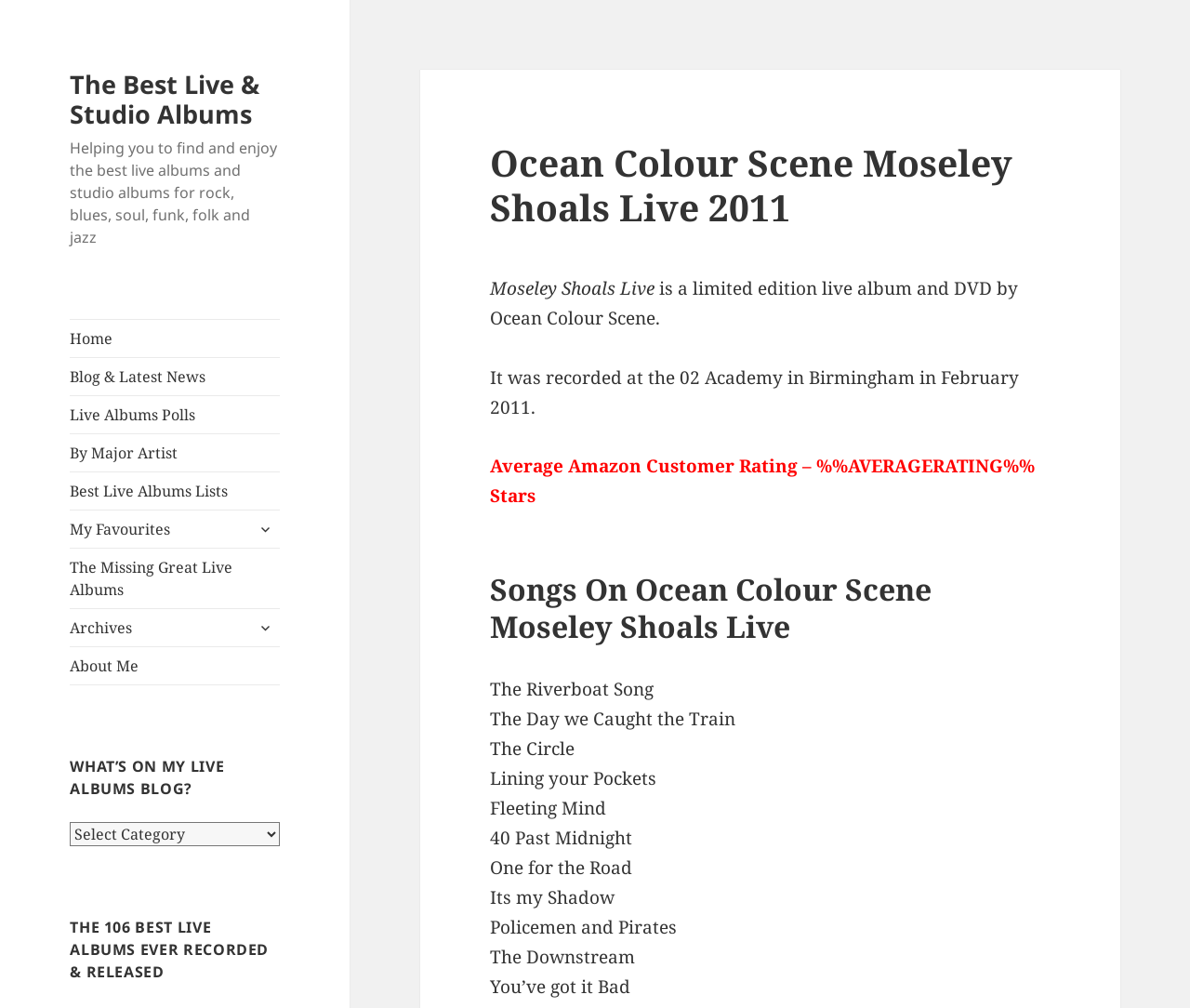Refer to the image and answer the question with as much detail as possible: Where was the live album recorded?

The answer can be found in the text 'It was recorded at the 02 Academy in Birmingham in February 2011.' which is a part of the 'Ocean Colour Scene Moseley Shoals Live 2011' section.